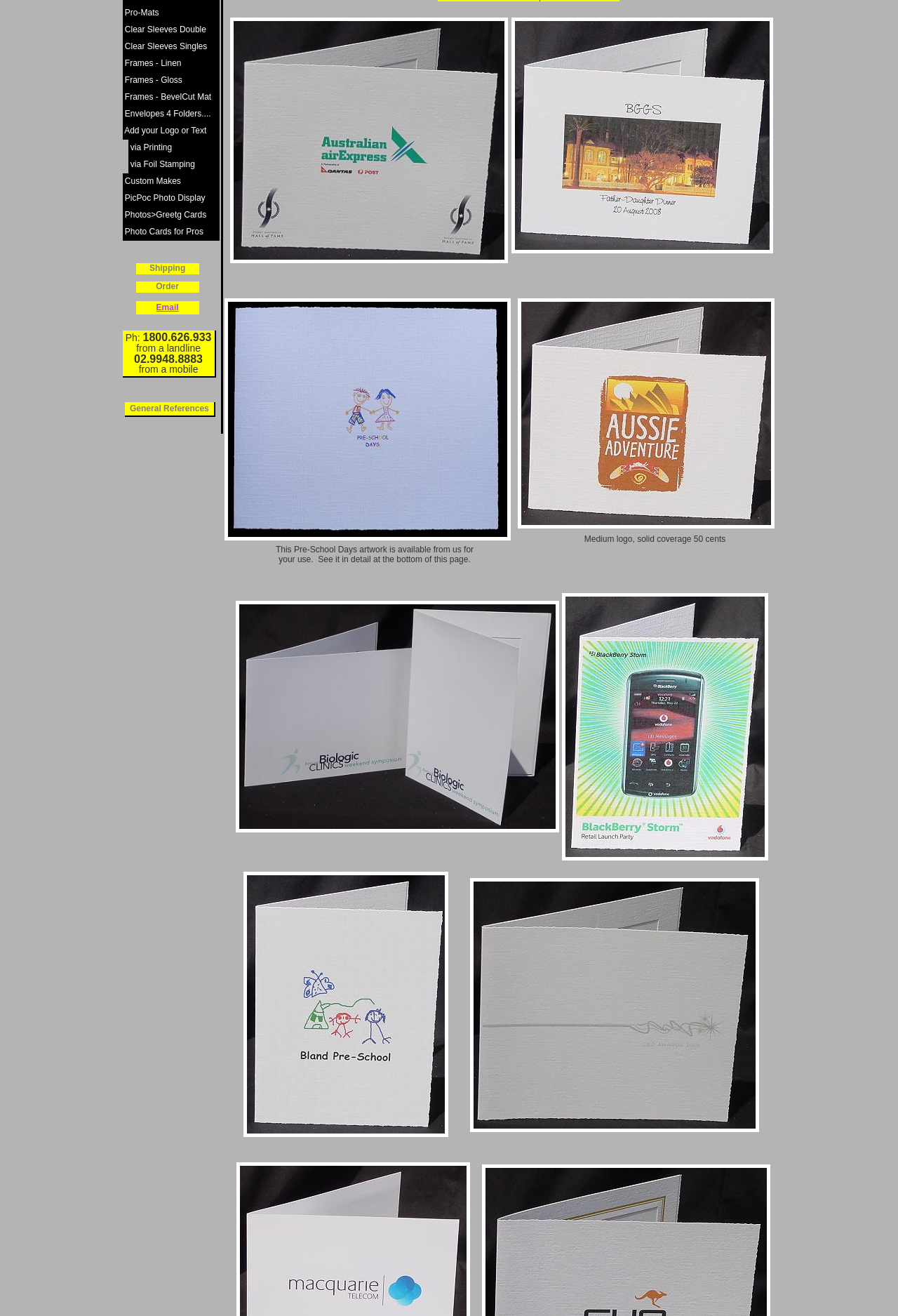Given the element description: "Shipping", predict the bounding box coordinates of this UI element. The coordinates must be four float numbers between 0 and 1, given as [left, top, right, bottom].

[0.166, 0.2, 0.206, 0.207]